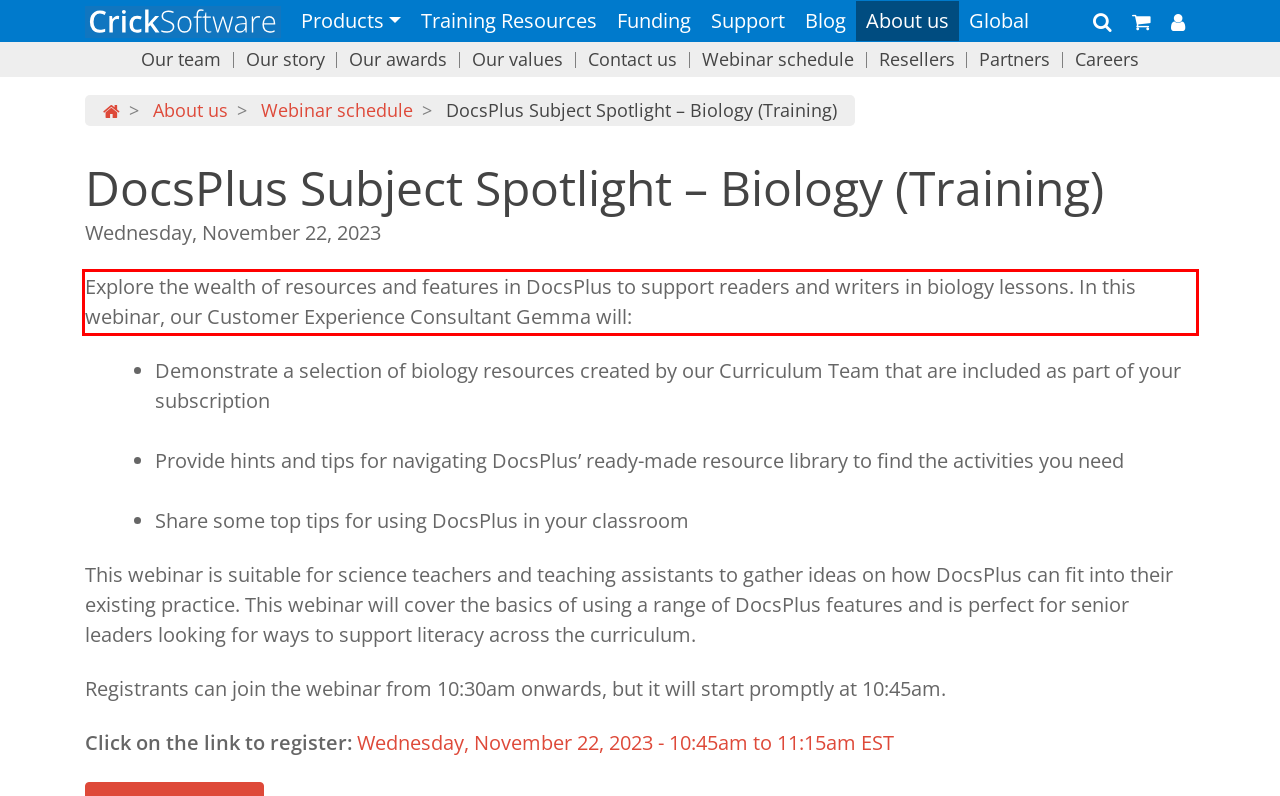Given a screenshot of a webpage, locate the red bounding box and extract the text it encloses.

Explore the wealth of resources and features in DocsPlus to support readers and writers in biology lessons. In this webinar, our Customer Experience Consultant Gemma will: